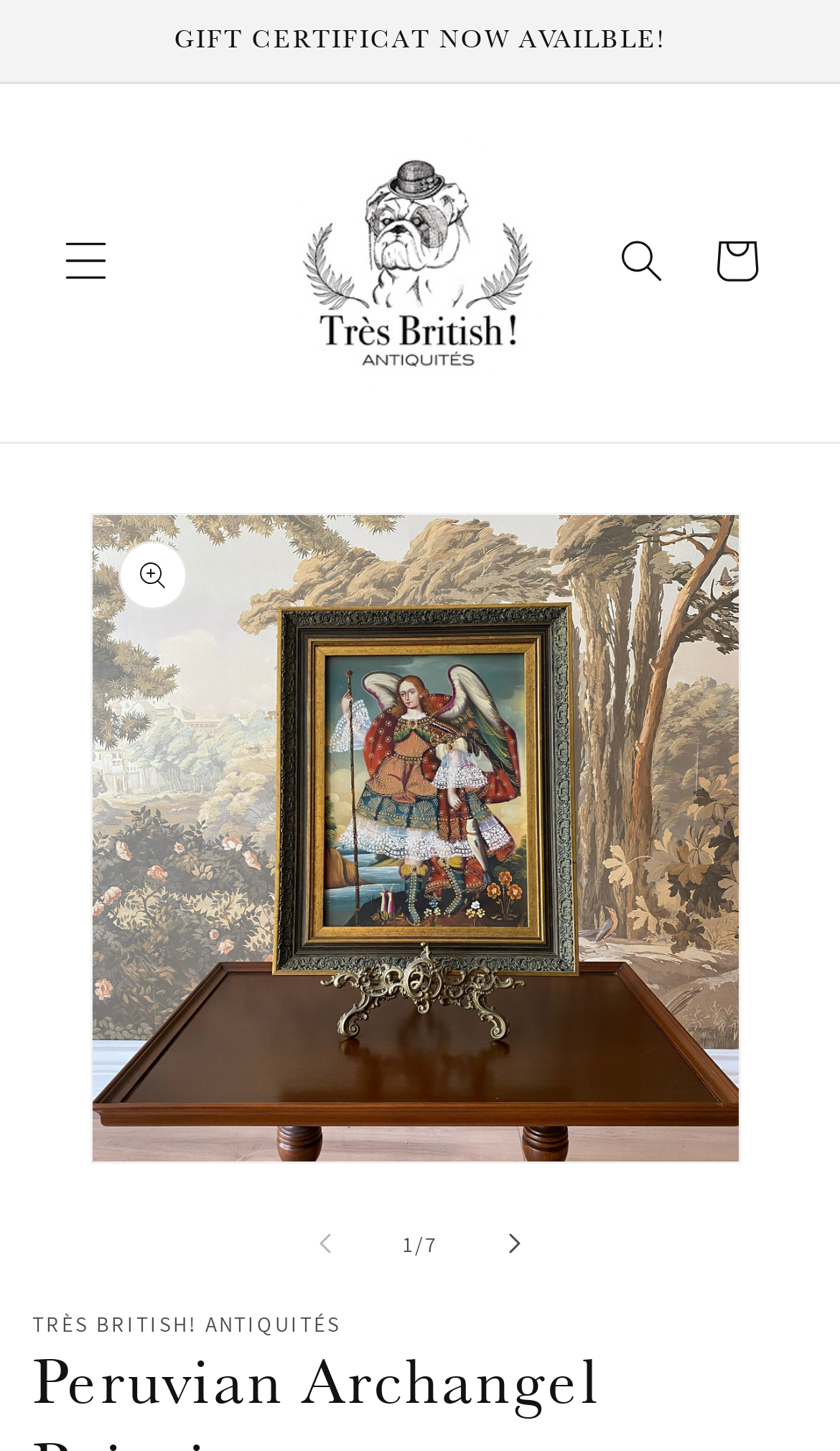Answer the question in a single word or phrase:
What is the purpose of the 'Slide left' button?

To navigate to the previous item